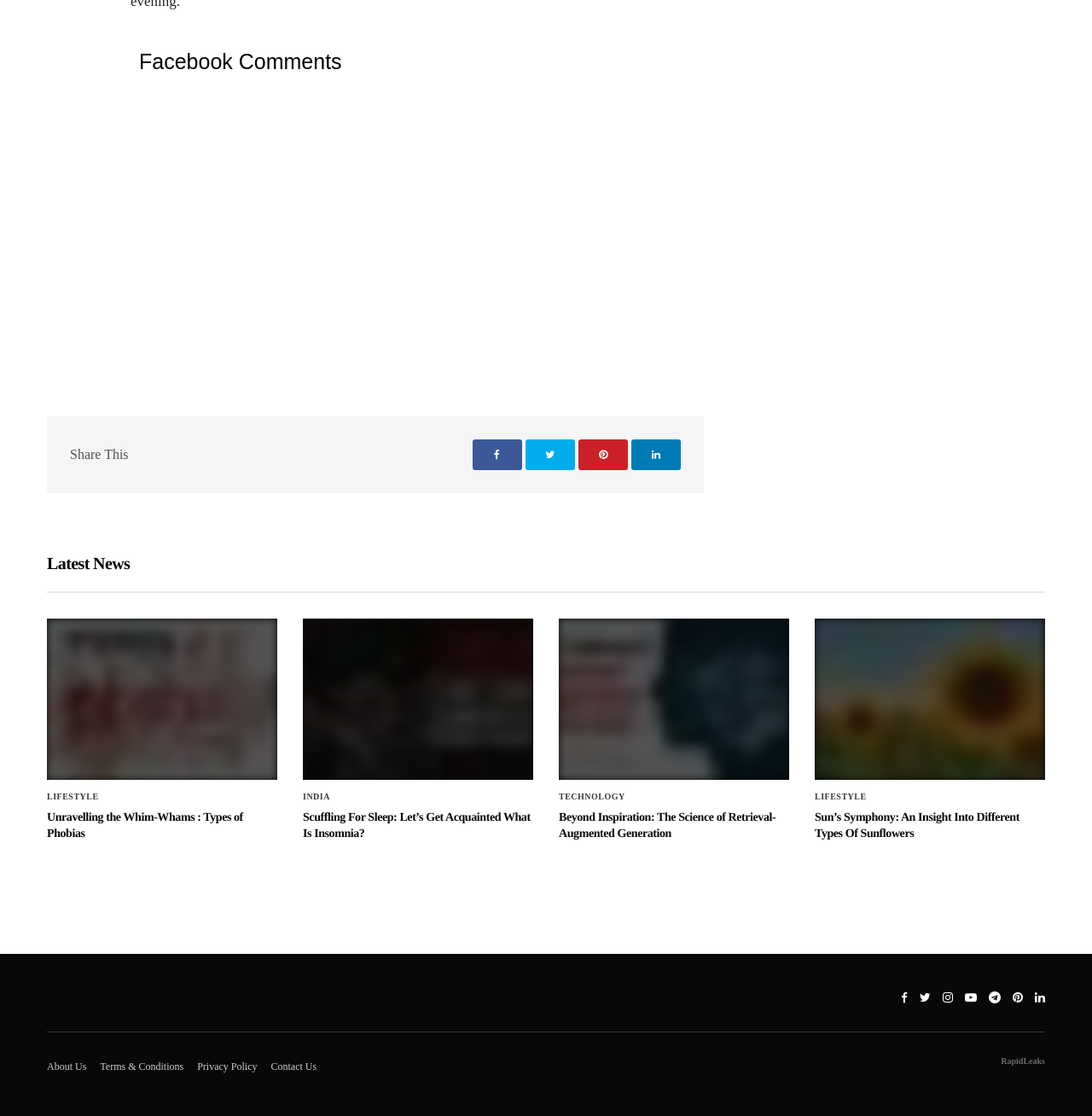What is the name of the website?
Respond to the question with a single word or phrase according to the image.

RapidLeaks